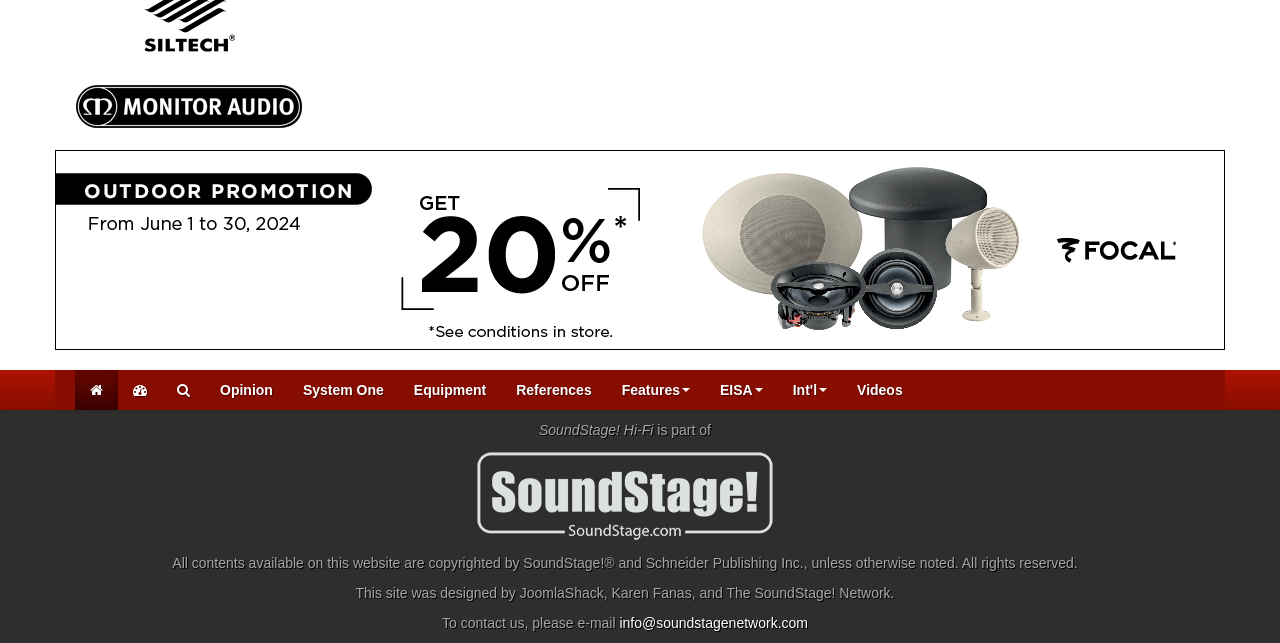Determine the bounding box coordinates of the region to click in order to accomplish the following instruction: "Visit the SoundStage! website". Provide the coordinates as four float numbers between 0 and 1, specifically [left, top, right, bottom].

[0.371, 0.758, 0.605, 0.783]